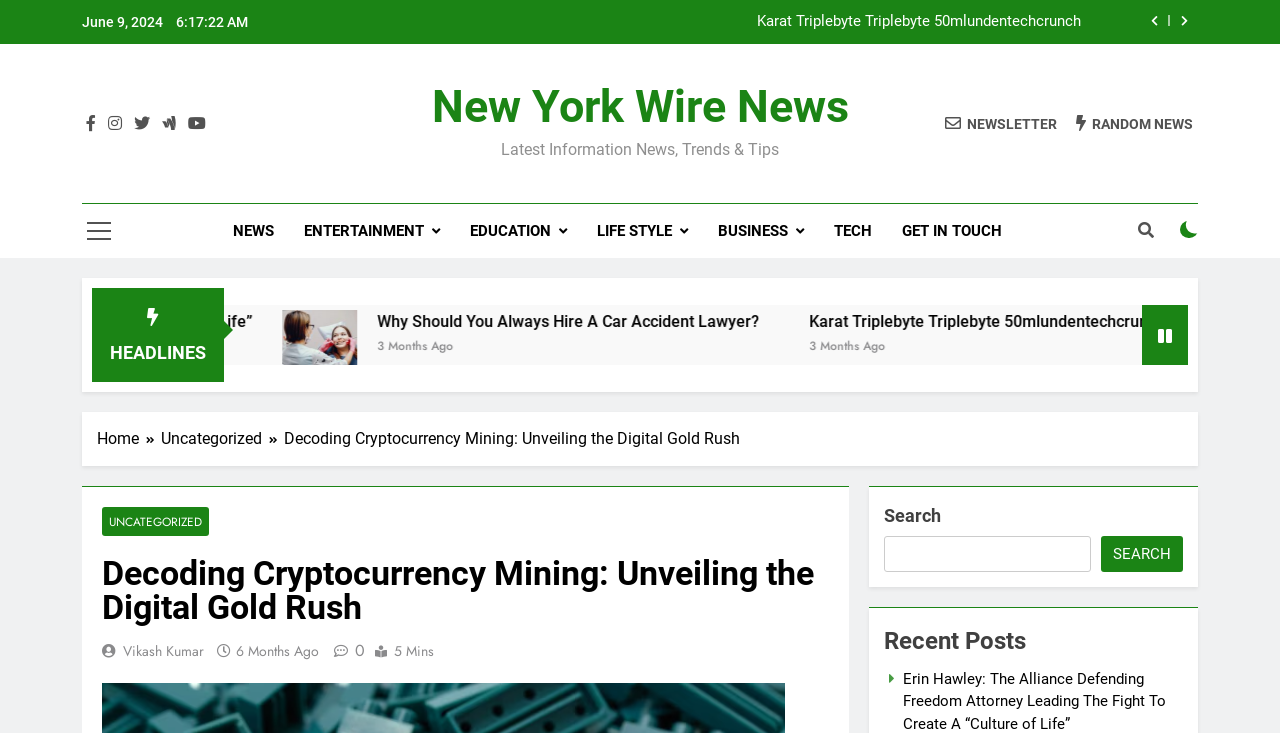Determine the bounding box coordinates of the area to click in order to meet this instruction: "Read the latest news".

[0.337, 0.109, 0.663, 0.181]